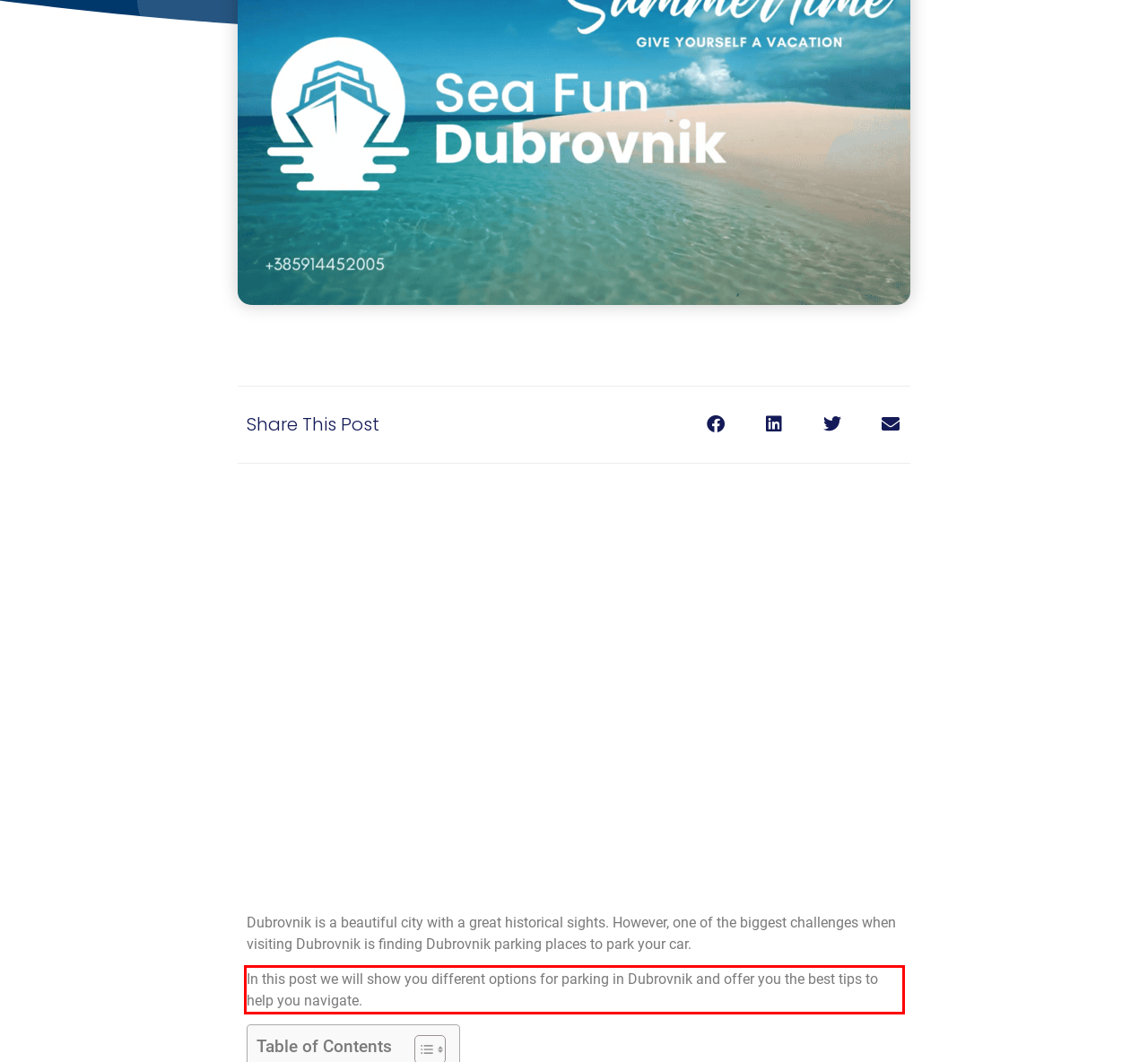Analyze the screenshot of the webpage that features a red bounding box and recognize the text content enclosed within this red bounding box.

In this post we will show you different options for parking in Dubrovnik and offer you the best tips to help you navigate.